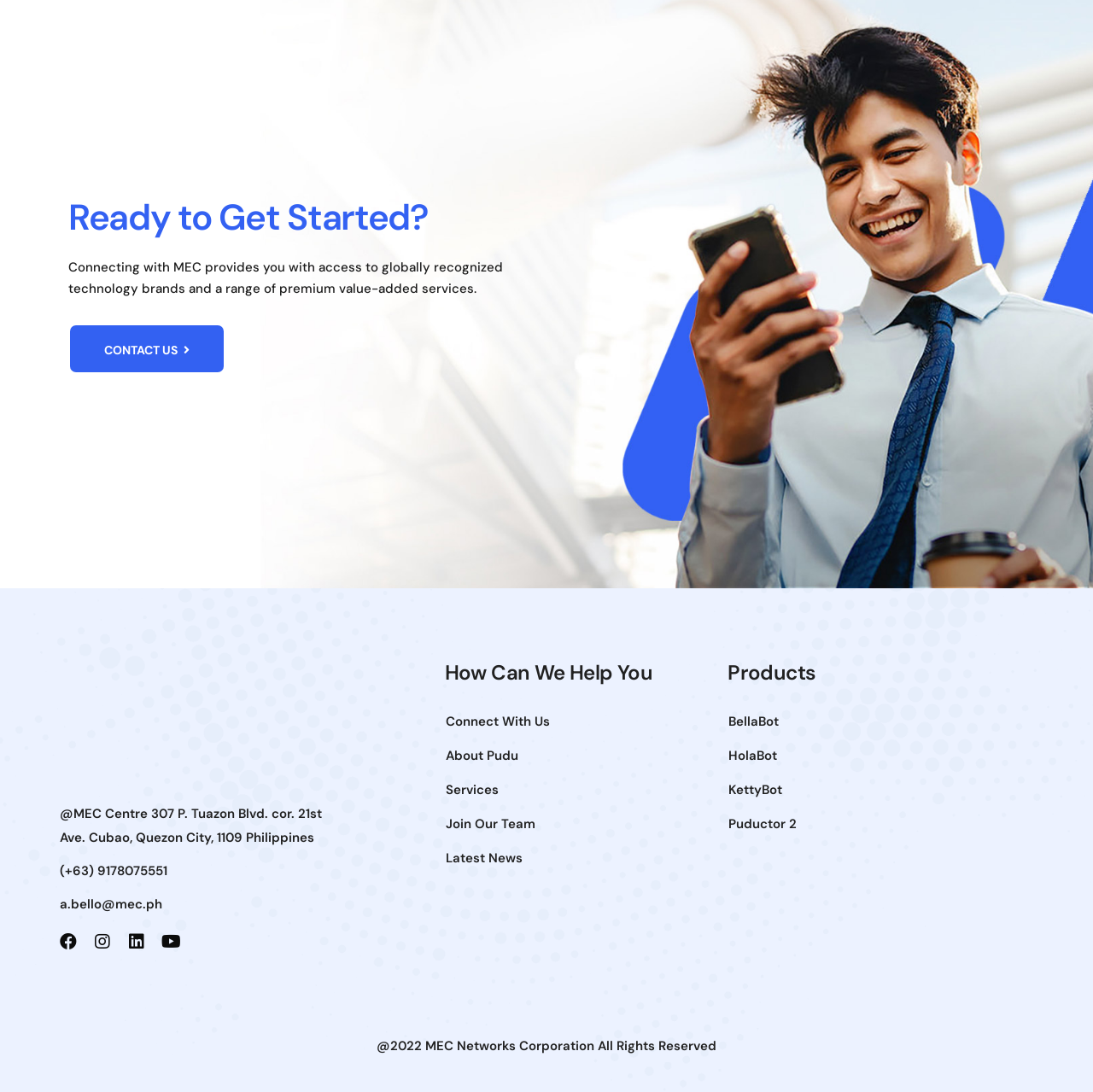Given the element description: "alt="Pudu Robotics Philippines Logo" title="pudu-robotics-philippines-logo"", predict the bounding box coordinates of the UI element it refers to, using four float numbers between 0 and 1, i.e., [left, top, right, bottom].

[0.055, 0.601, 0.25, 0.719]